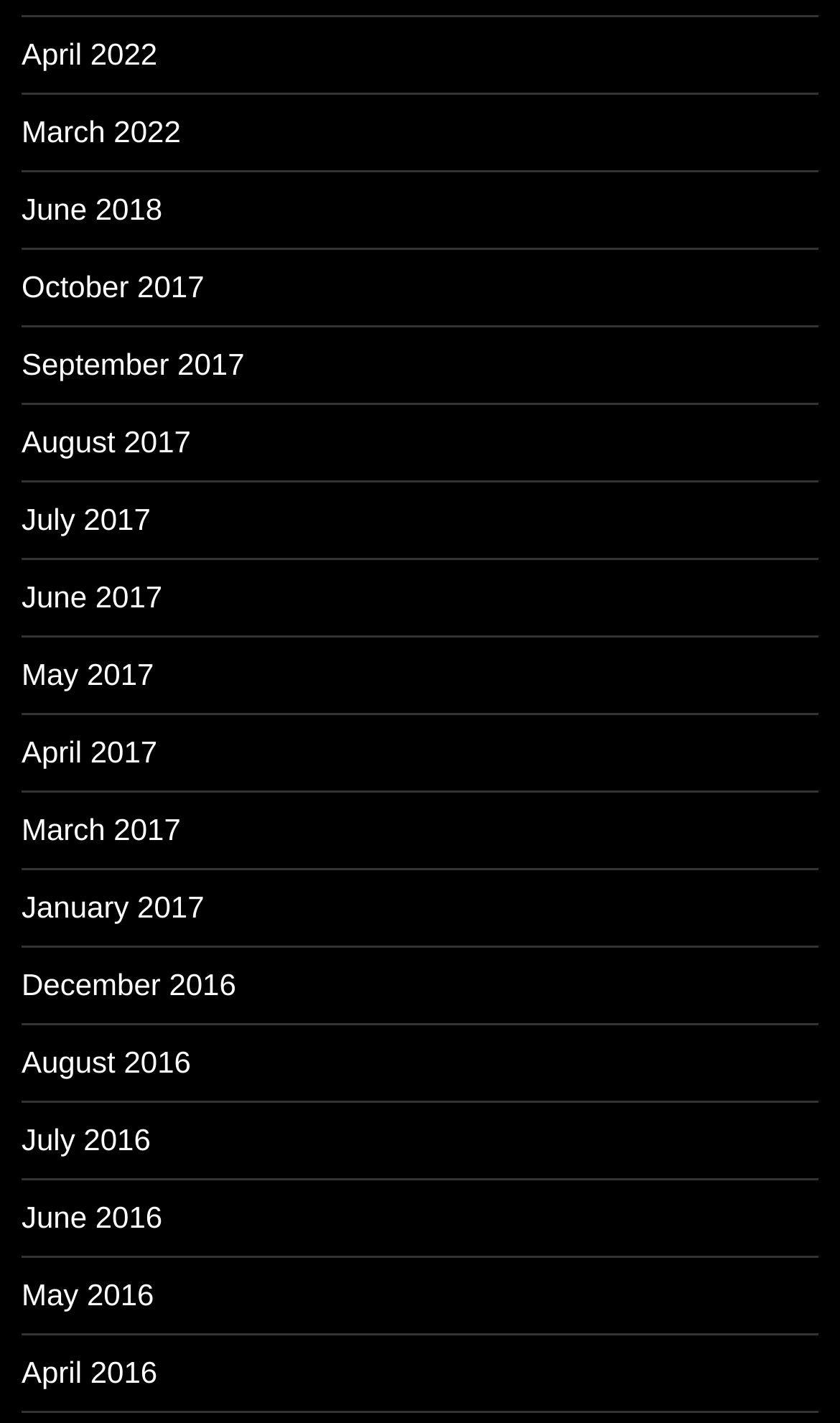Determine the bounding box coordinates of the section I need to click to execute the following instruction: "view April 2022". Provide the coordinates as four float numbers between 0 and 1, i.e., [left, top, right, bottom].

[0.026, 0.026, 0.187, 0.05]